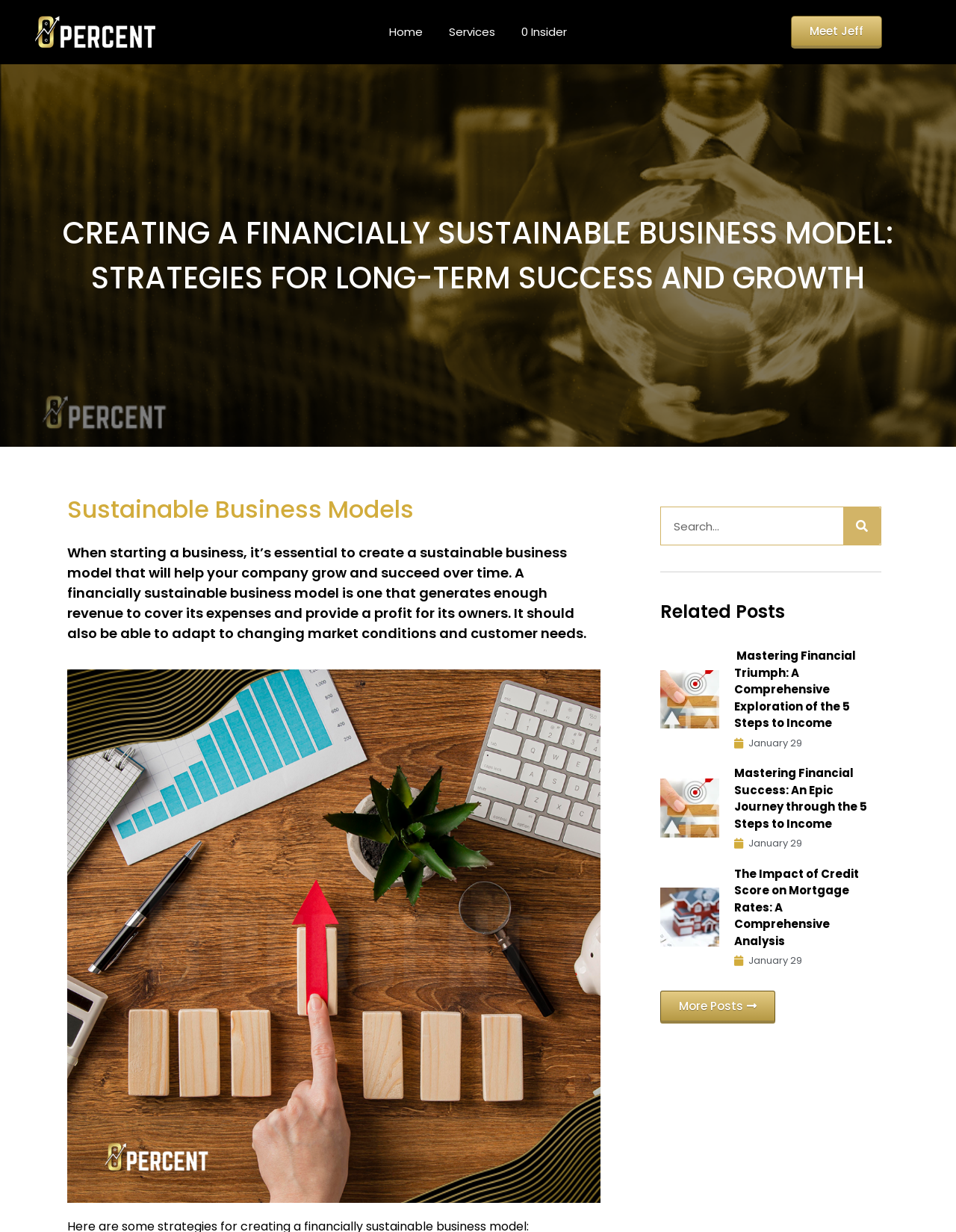Provide a single word or phrase answer to the question: 
What is the purpose of a financially sustainable business model?

To generate revenue and profit